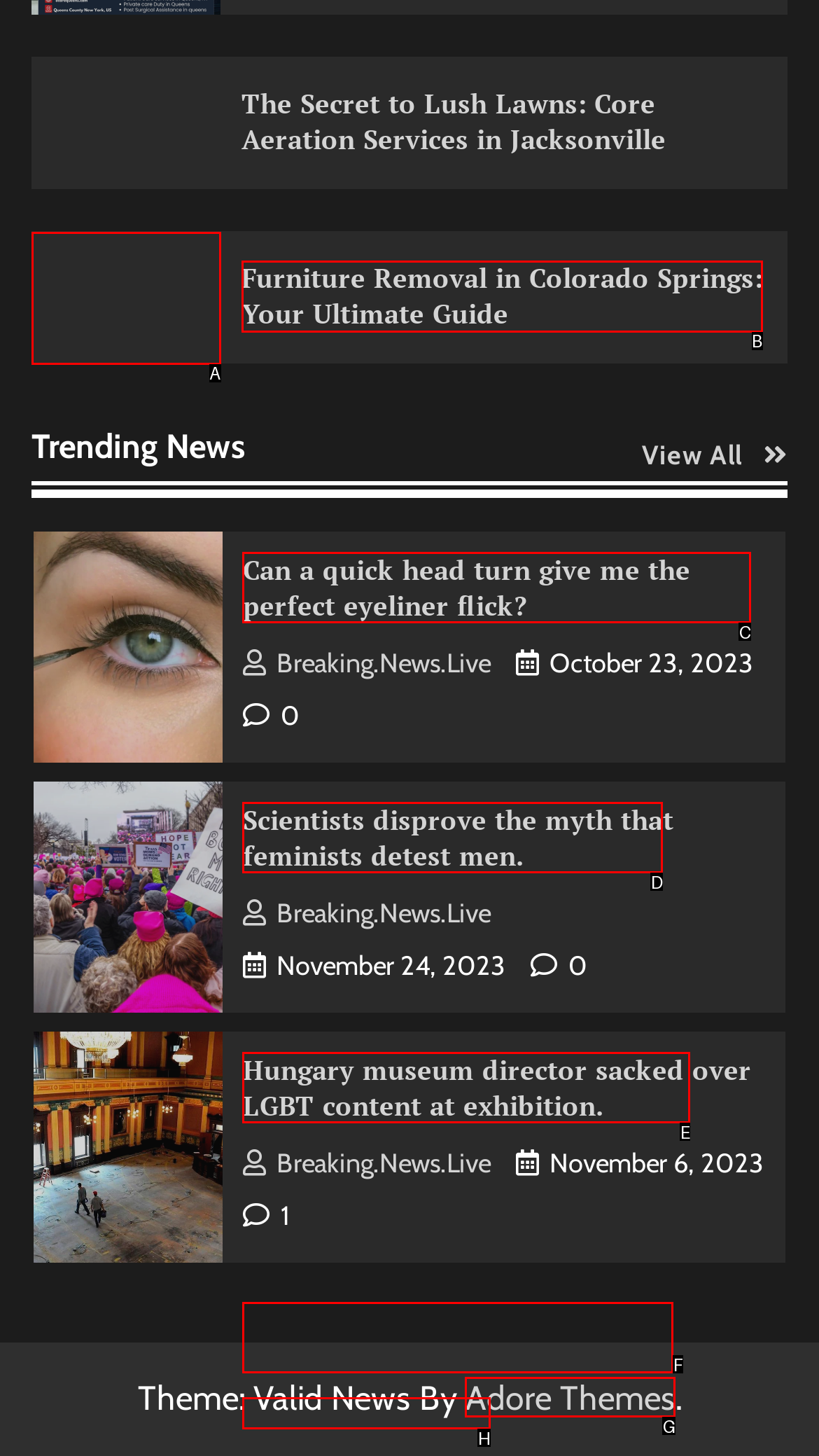Choose the HTML element to click for this instruction: Read about Furniture Removal in Colorado Springs Answer with the letter of the correct choice from the given options.

B